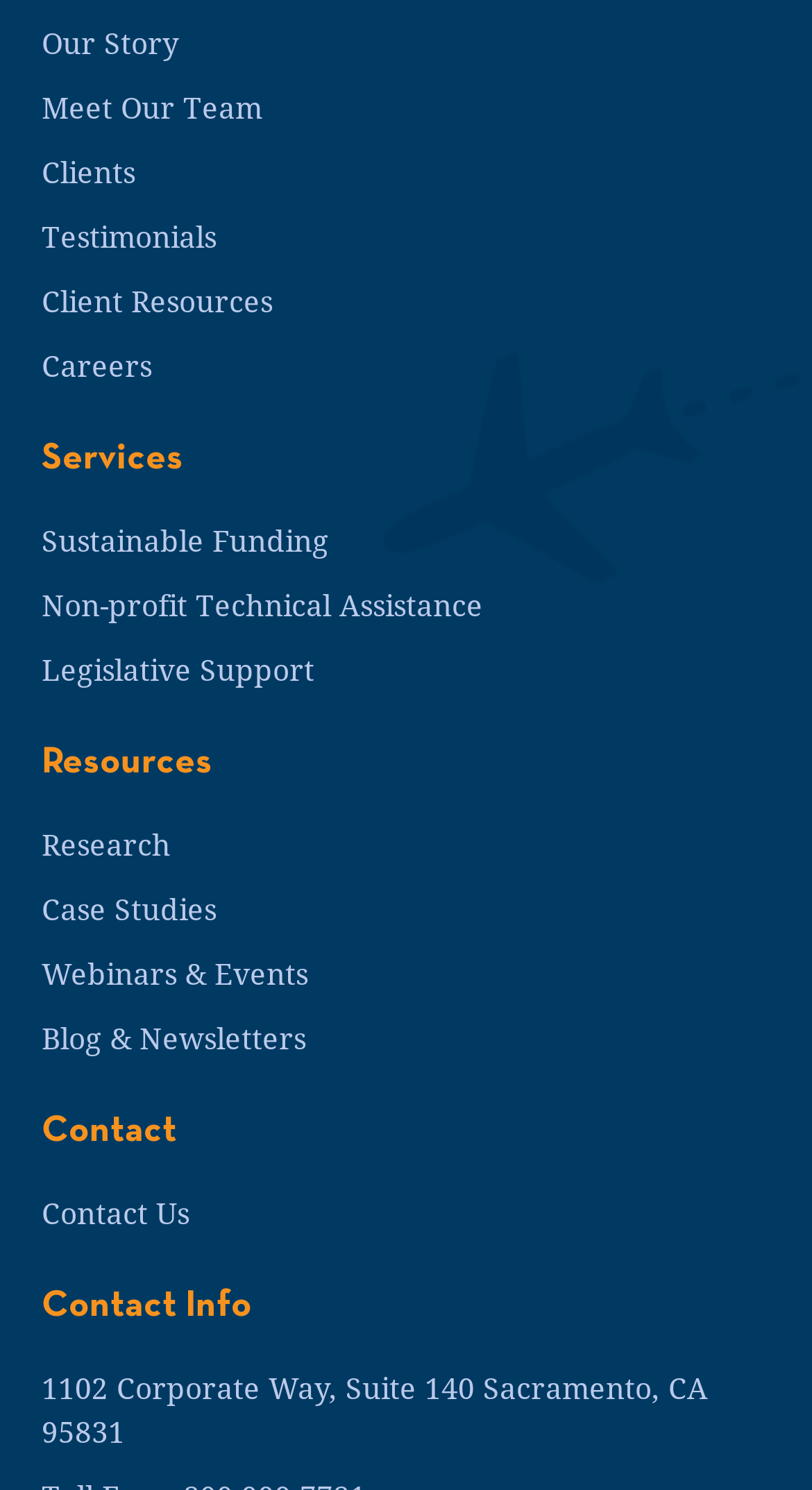Bounding box coordinates are to be given in the format (top-left x, top-left y, bottom-right x, bottom-right y). All values must be floating point numbers between 0 and 1. Provide the bounding box coordinate for the UI element described as: Research

[0.051, 0.553, 0.949, 0.583]